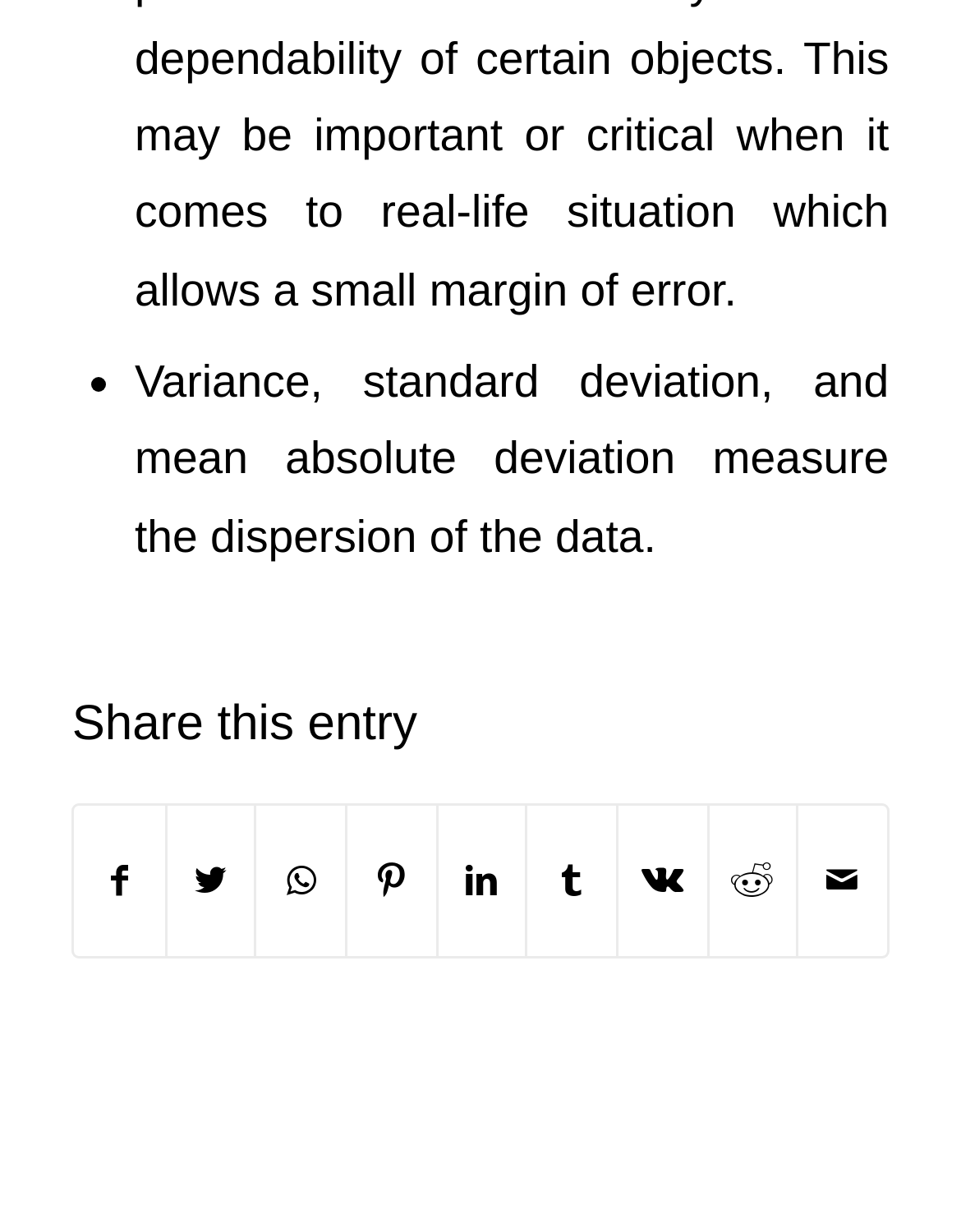How many social media platforms are available for sharing?
Refer to the image and answer the question using a single word or phrase.

9